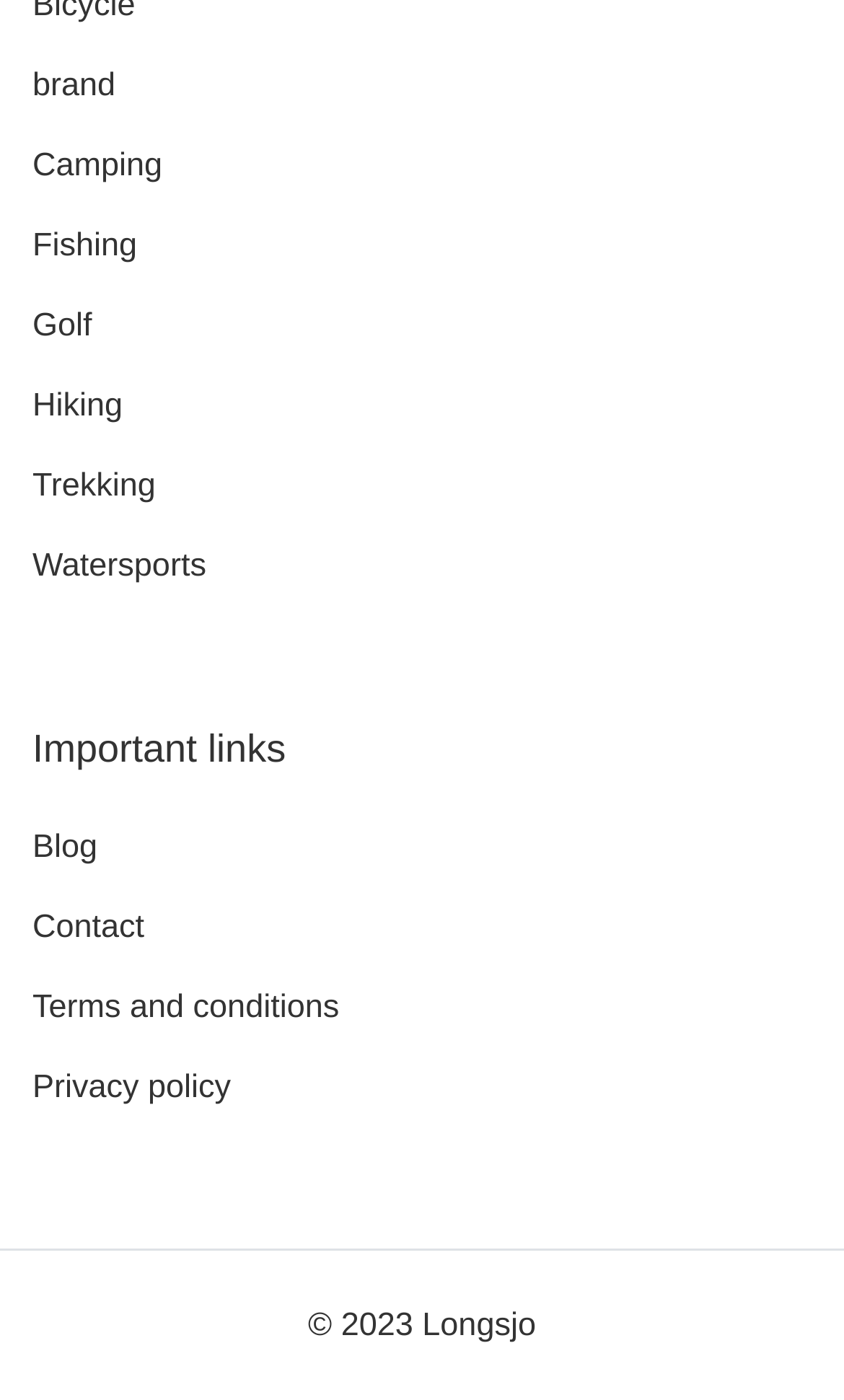What are the important links?
Answer the question with a single word or phrase by looking at the picture.

Blog, Contact, Terms and conditions, Privacy policy